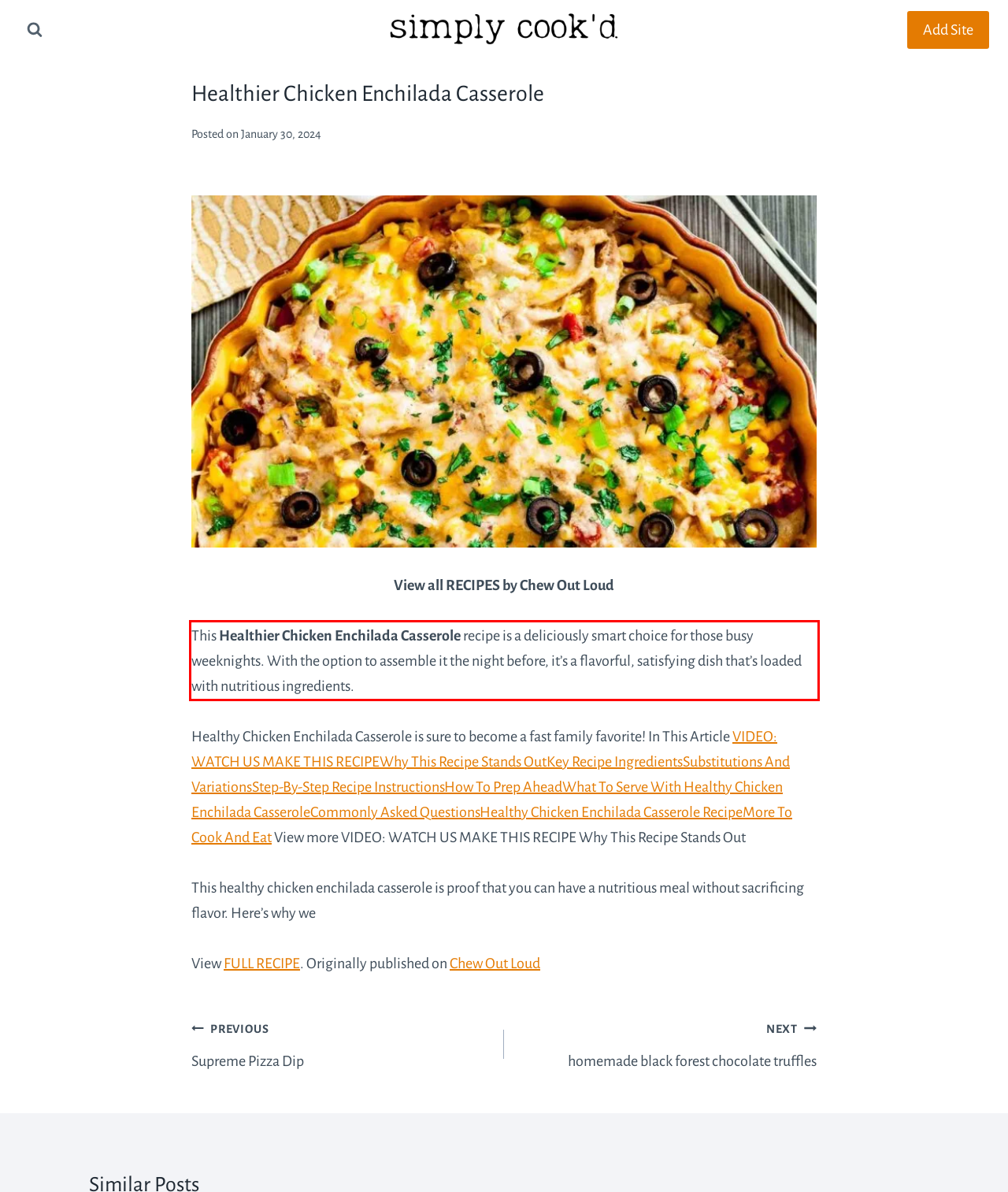Identify the text inside the red bounding box on the provided webpage screenshot by performing OCR.

This Healthier Chicken Enchilada Casserole recipe is a deliciously smart choice for those busy weeknights. With the option to assemble it the night before, it’s a flavorful, satisfying dish that’s loaded with nutritious ingredients.